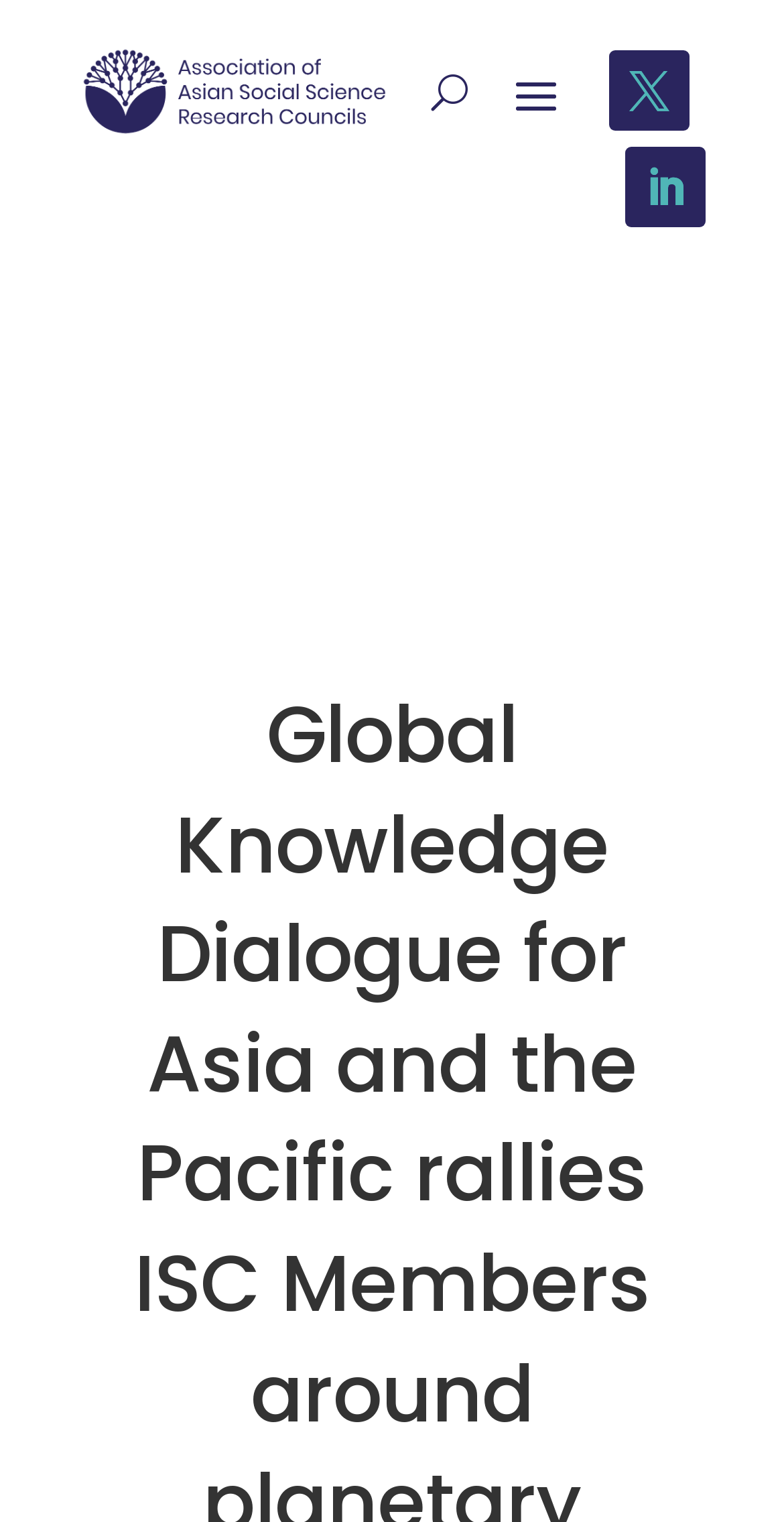Locate the bounding box for the described UI element: "Follow". Ensure the coordinates are four float numbers between 0 and 1, formatted as [left, top, right, bottom].

[0.777, 0.033, 0.879, 0.086]